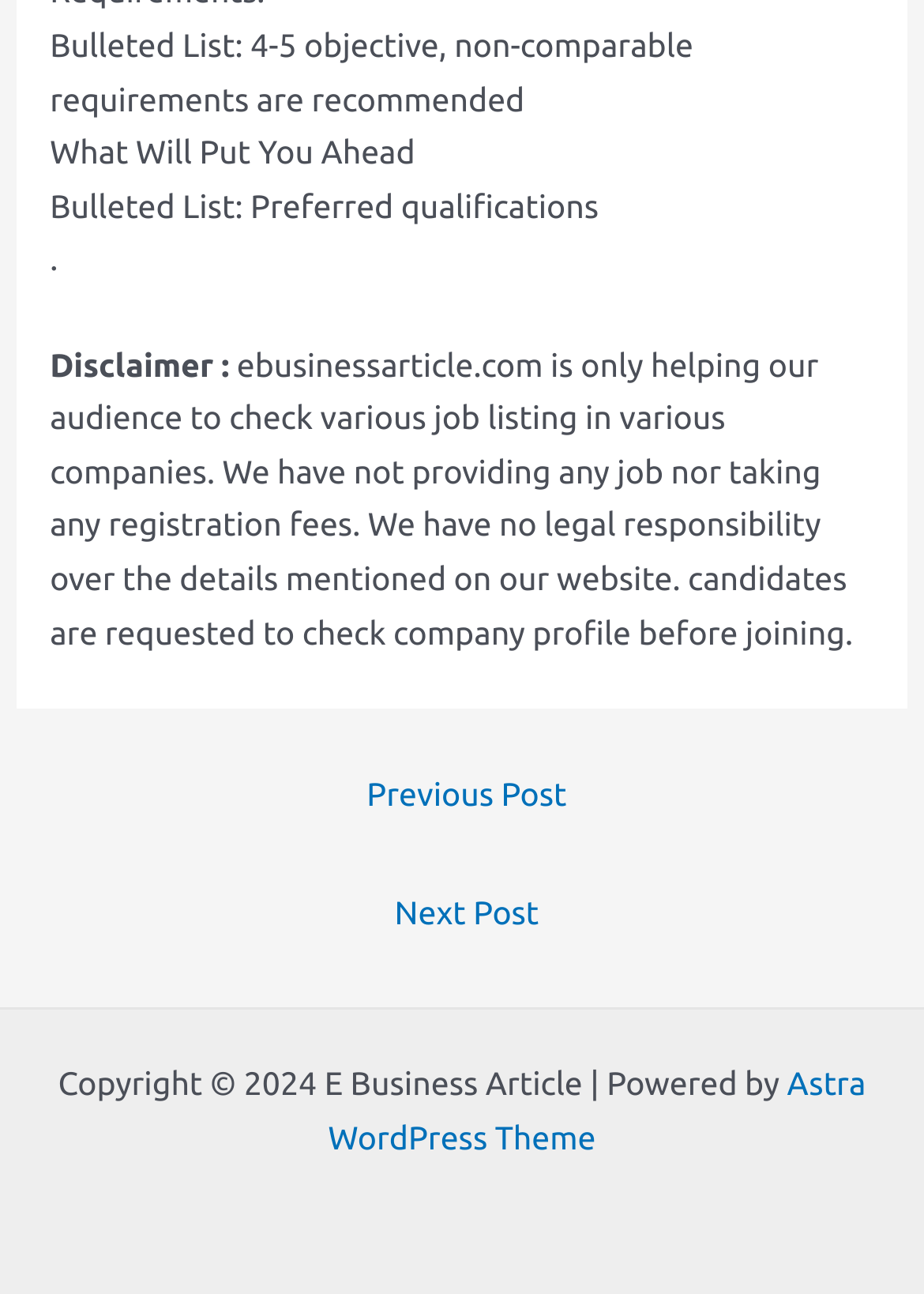What is the navigation section for?
Refer to the screenshot and answer in one word or phrase.

To navigate between posts